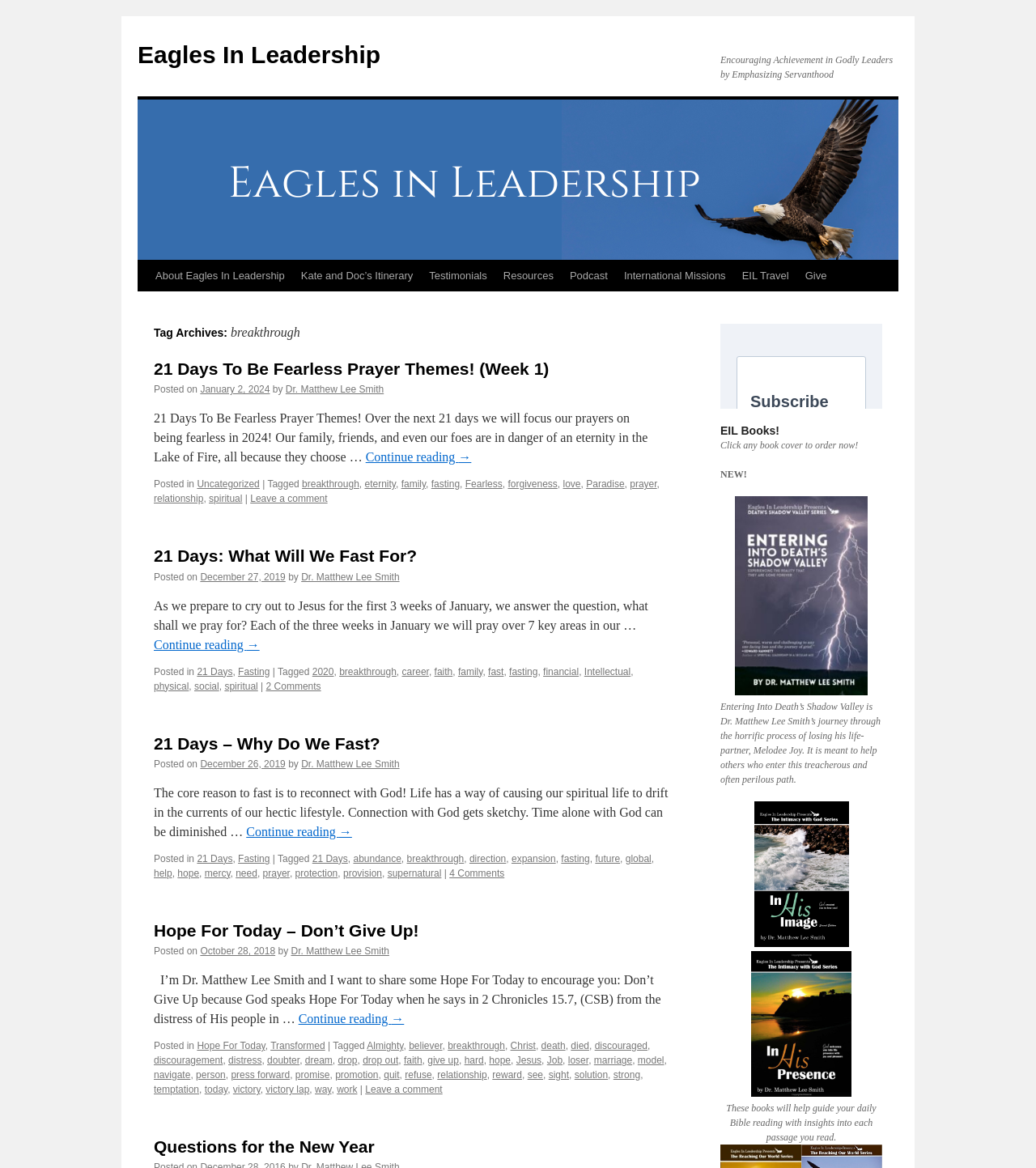Find the bounding box coordinates of the clickable region needed to perform the following instruction: "Leave a comment on the '21 Days: What Will We Fast For?' article". The coordinates should be provided as four float numbers between 0 and 1, i.e., [left, top, right, bottom].

[0.242, 0.422, 0.316, 0.432]